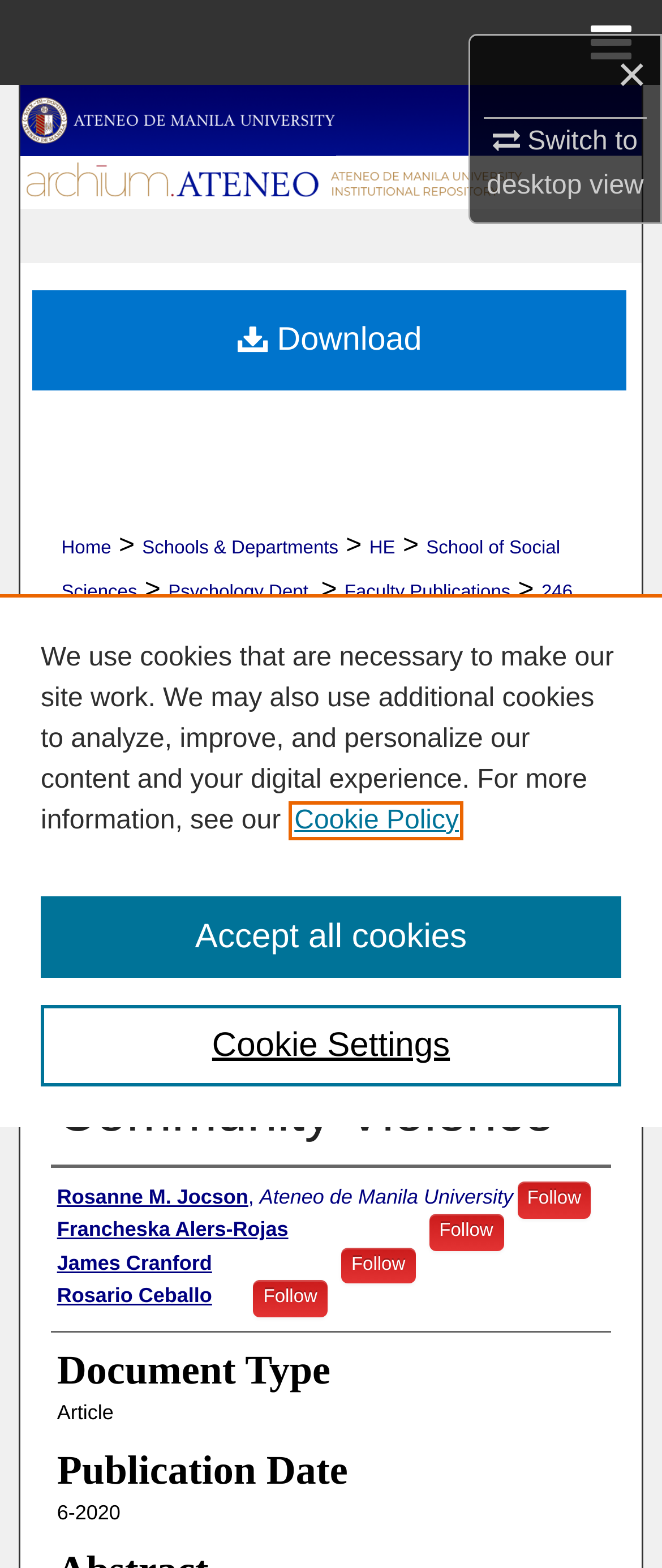Please find the top heading of the webpage and generate its text.

Latina Mothers Awareness of Their Childrens Exposure to Community Violence